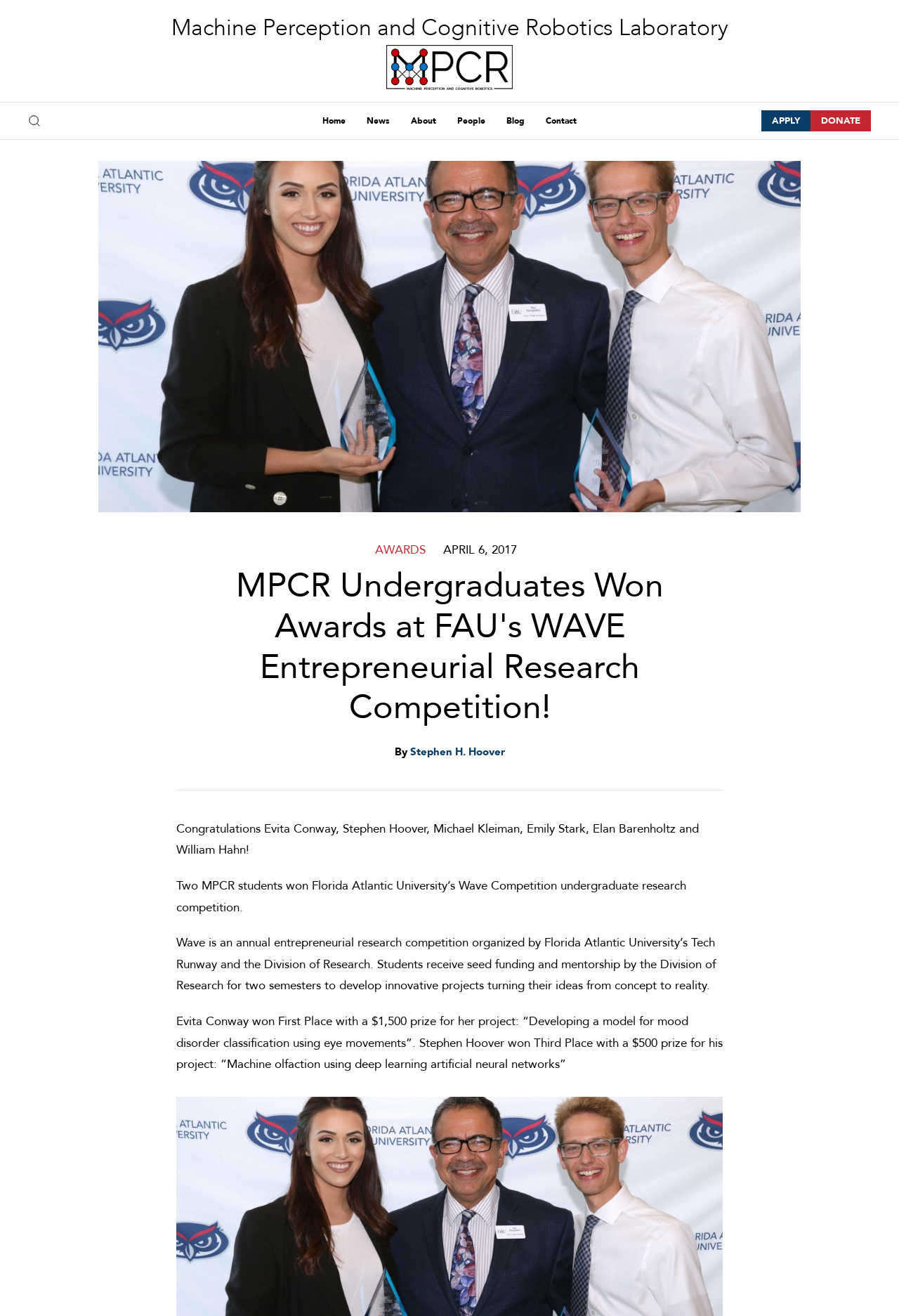What is the name of the laboratory?
Using the picture, provide a one-word or short phrase answer.

Machine Perception and Cognitive Robotics Laboratory